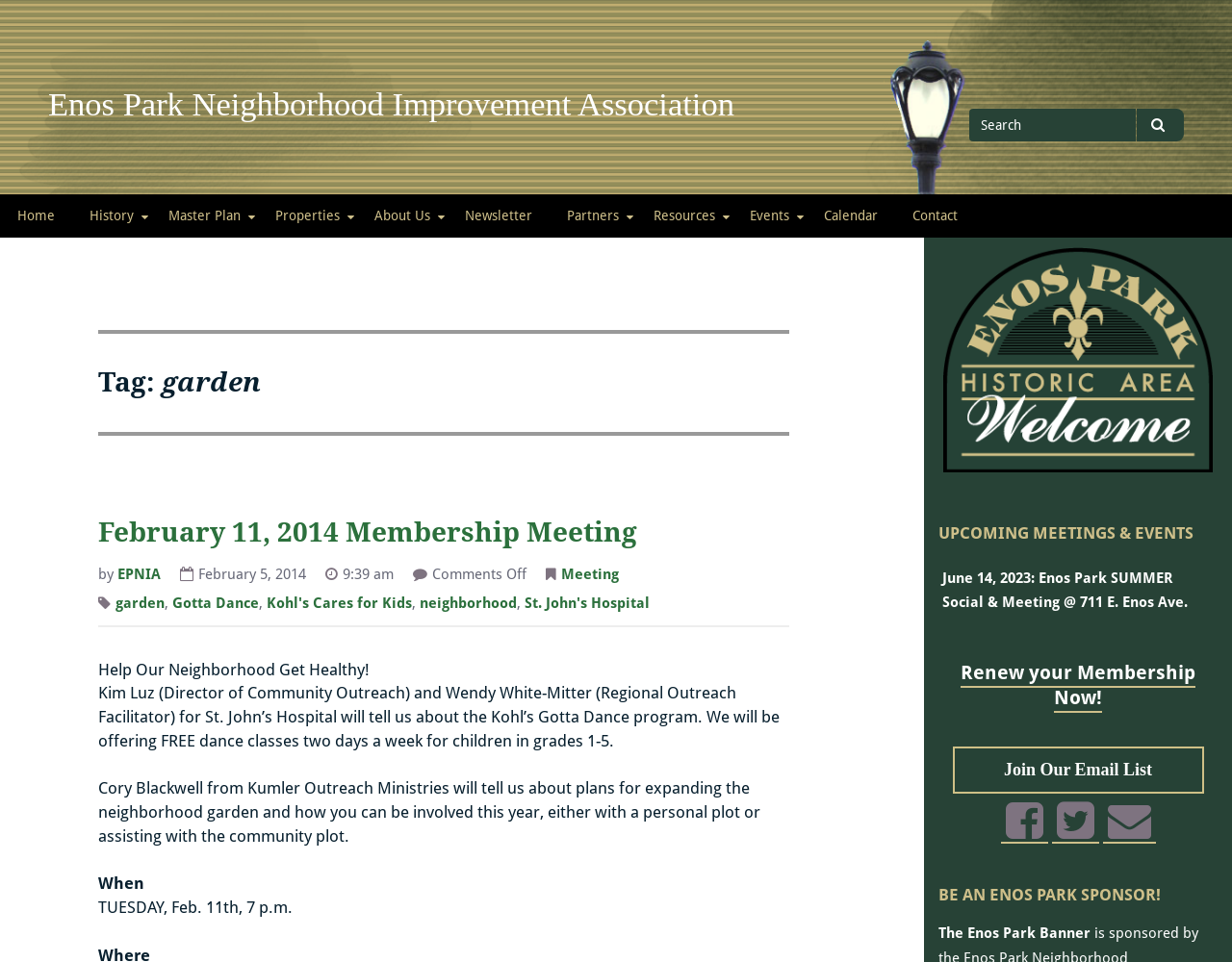Locate the UI element described by Events in the provided webpage screenshot. Return the bounding box coordinates in the format (top-left x, top-left y, bottom-right x, bottom-right y), ensuring all values are between 0 and 1.

[0.595, 0.202, 0.655, 0.247]